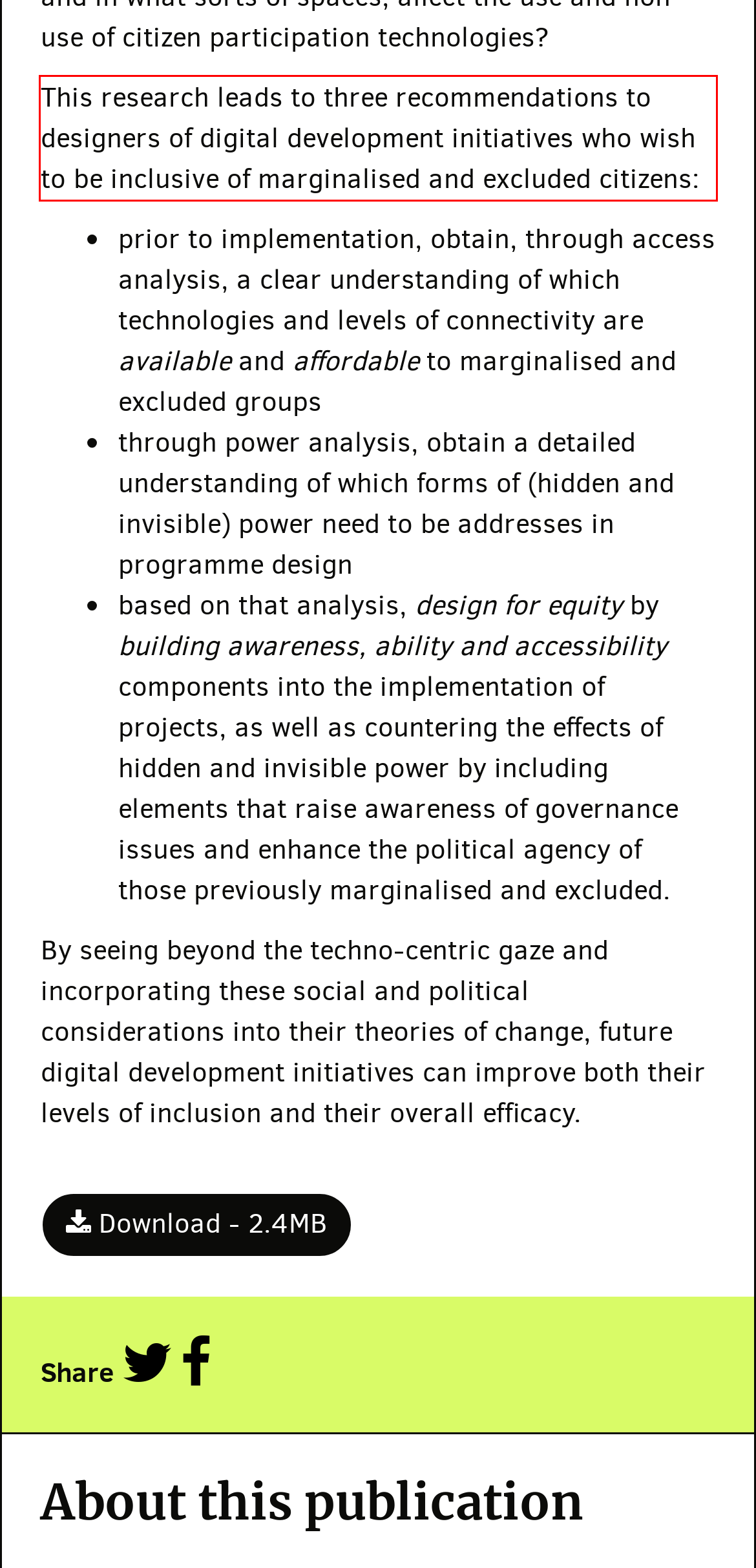Inspect the webpage screenshot that has a red bounding box and use OCR technology to read and display the text inside the red bounding box.

This research leads to three recommendations to designers of digital development initiatives who wish to be inclusive of marginalised and excluded citizens: